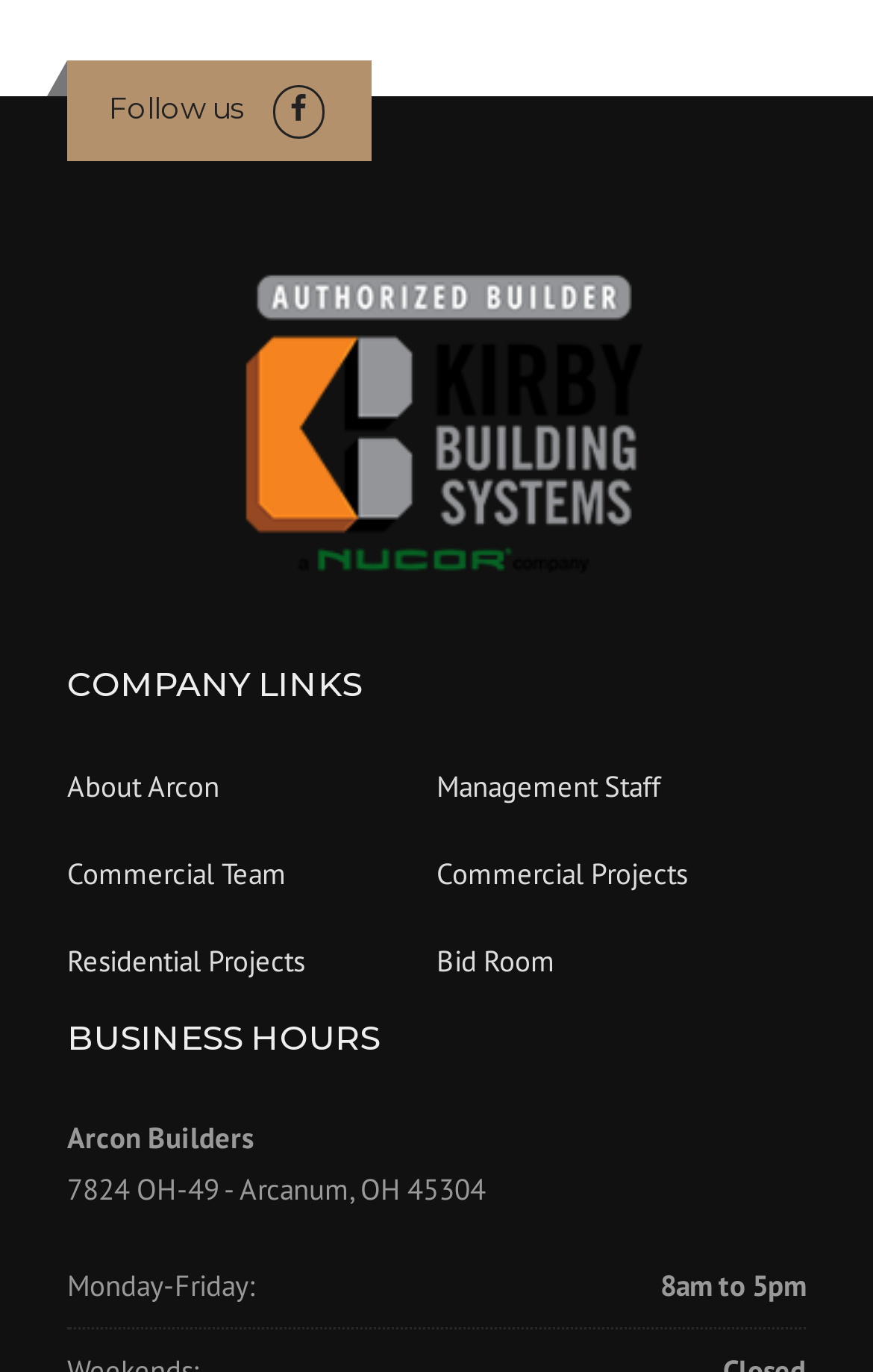Given the element description: "Bid Room", predict the bounding box coordinates of this UI element. The coordinates must be four float numbers between 0 and 1, given as [left, top, right, bottom].

[0.5, 0.687, 0.636, 0.715]